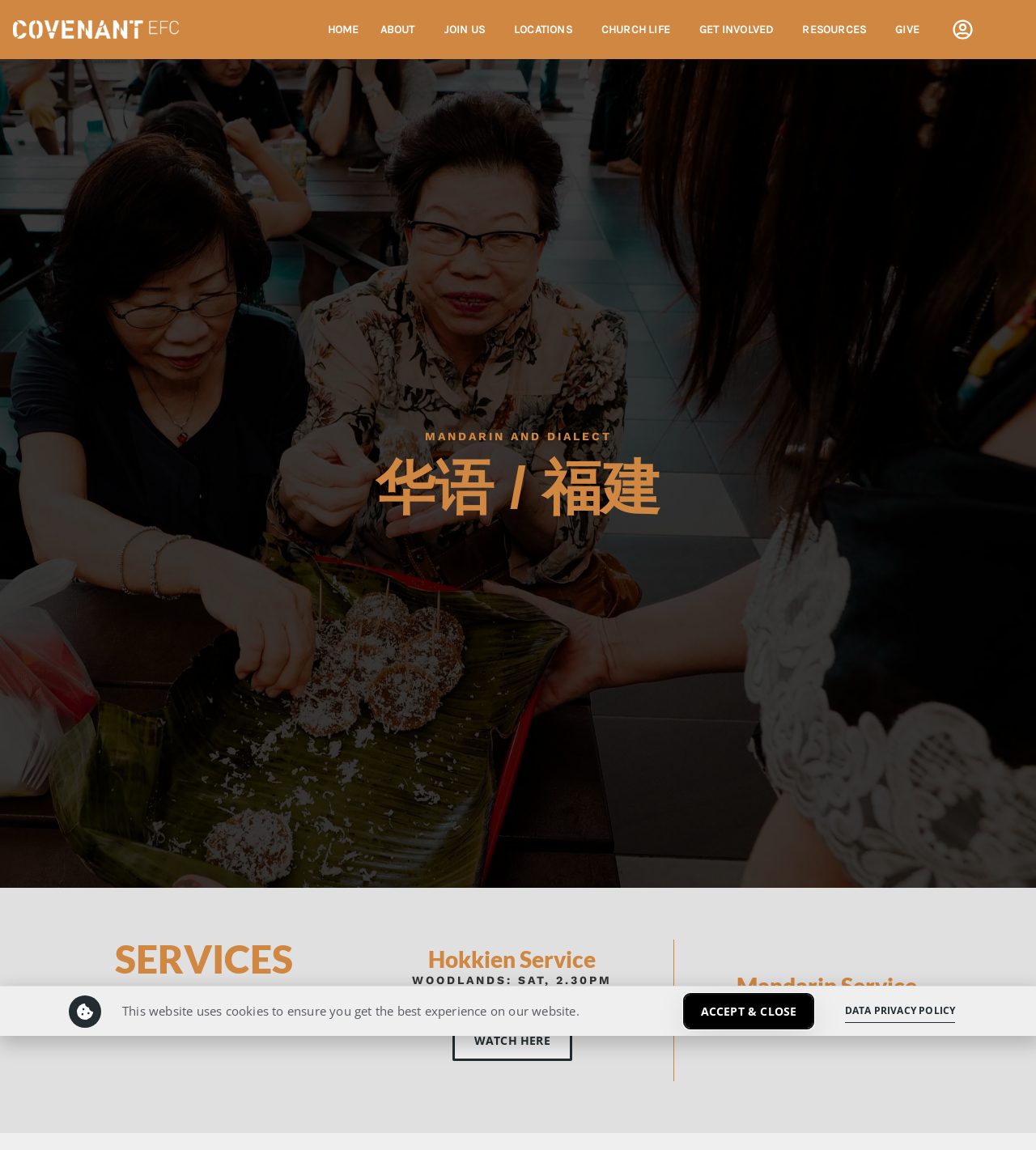Please provide a short answer using a single word or phrase for the question:
What is the 'WATCH HERE' link for?

To watch a service online